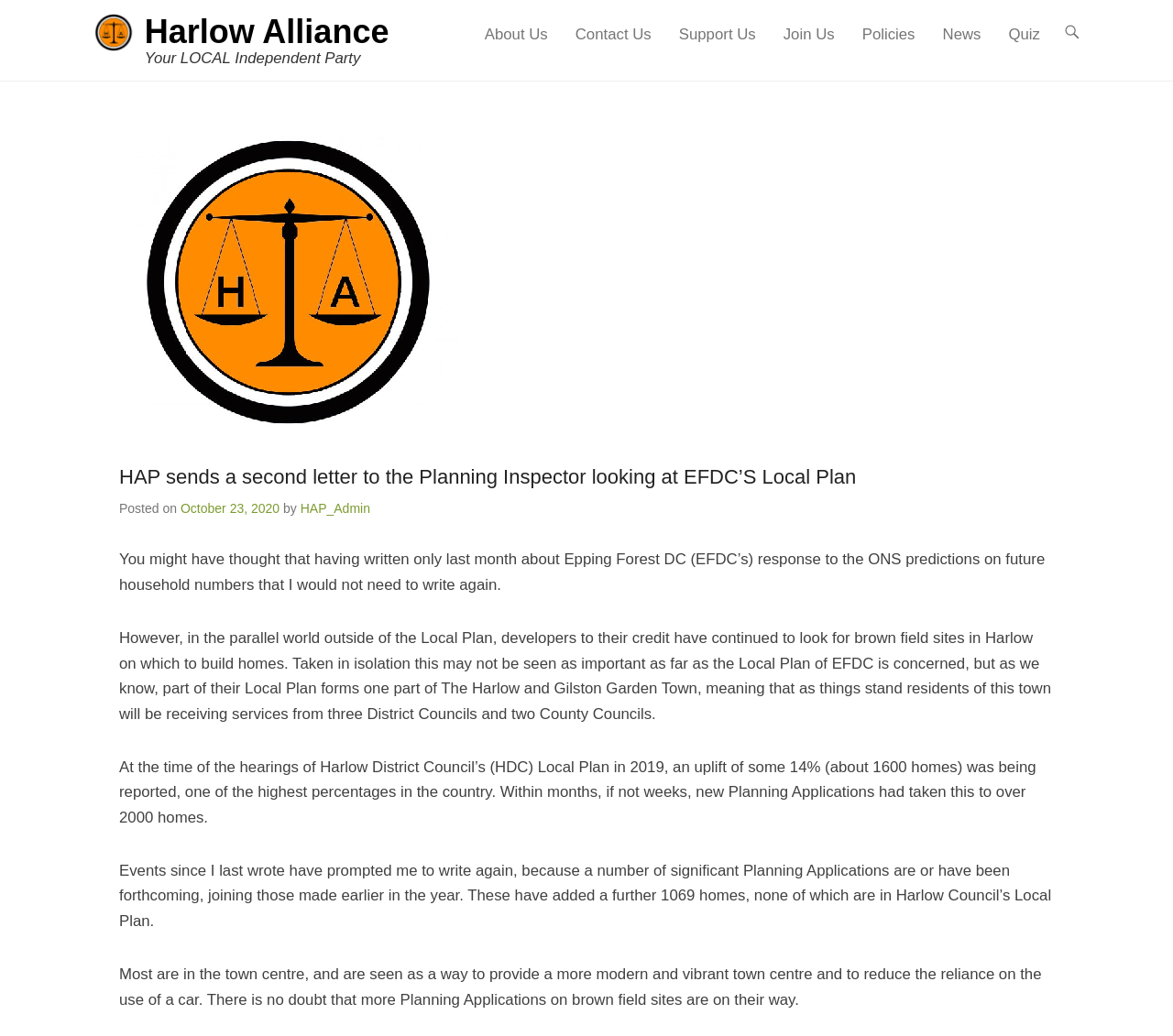What is the topic of the article?
Give a detailed explanation using the information visible in the image.

The topic of the article can be inferred by reading the introductory paragraph, which mentions Epping Forest DC (EFDC's) response to the ONS predictions on future household numbers. The article is discussing the Local Plan of EFDC and its implications.